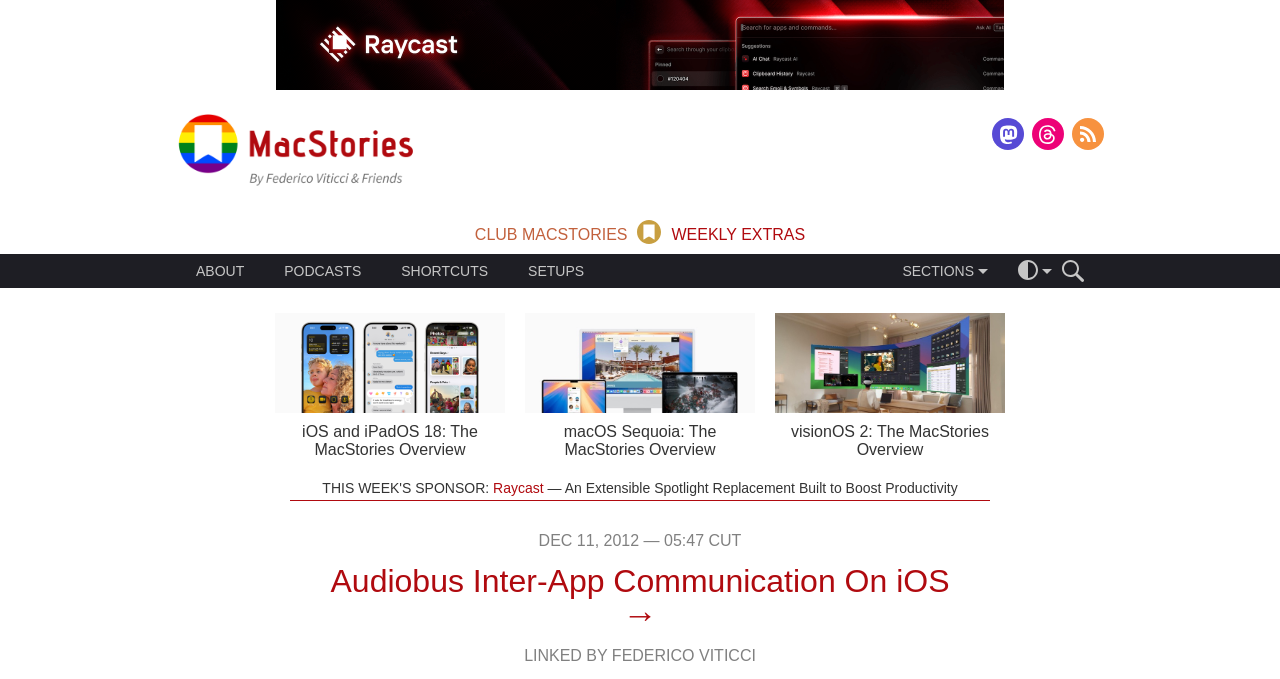Provide the bounding box coordinates of the section that needs to be clicked to accomplish the following instruction: "Visit the page about Audiobus Inter-App Communication On iOS."

[0.258, 0.829, 0.742, 0.882]